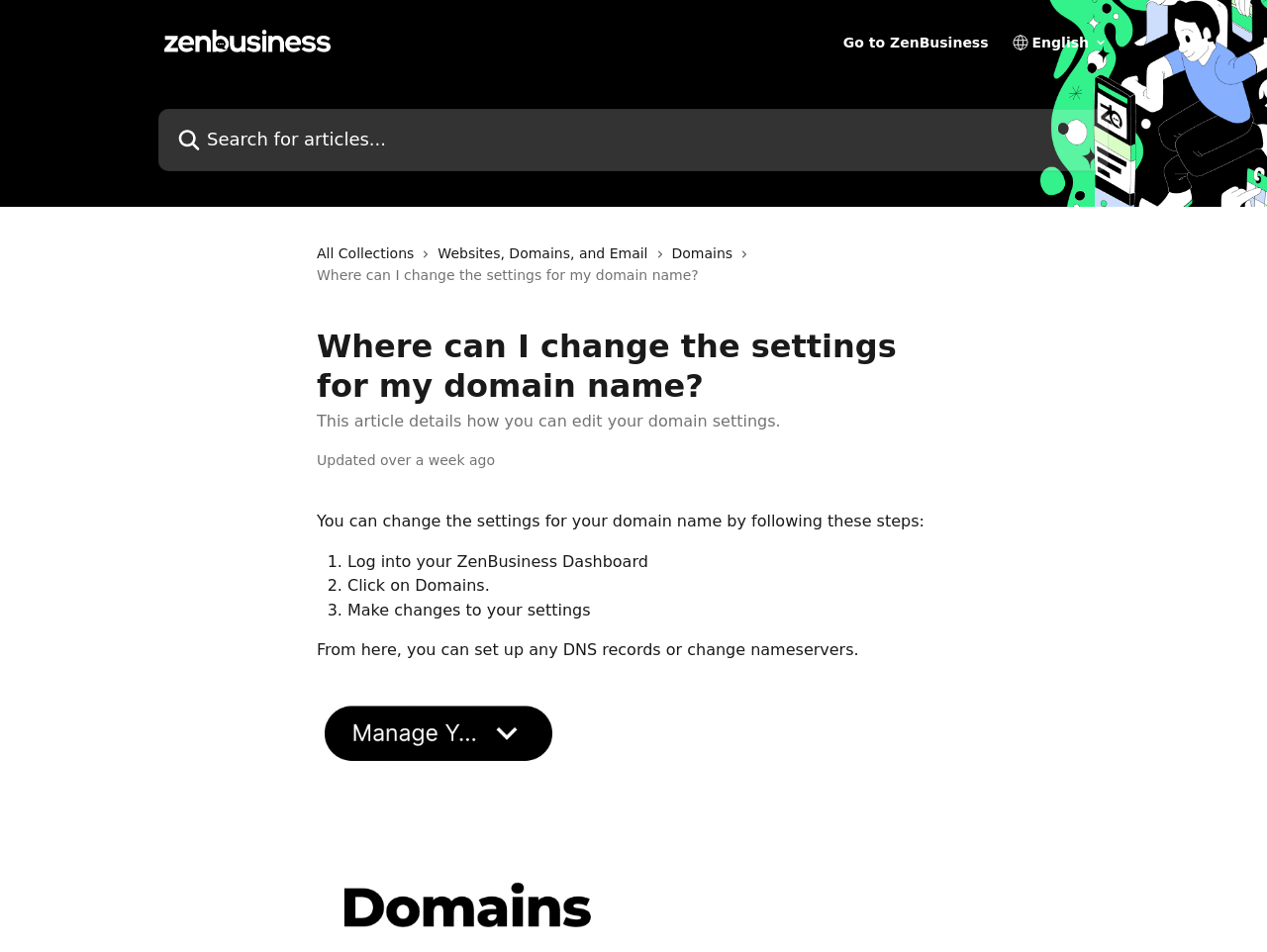Please provide a detailed answer to the question below by examining the image:
What is the purpose of this article?

The purpose of this article can be inferred from the static text 'This article details how you can edit your domain settings.' which is located below the main heading of the webpage.